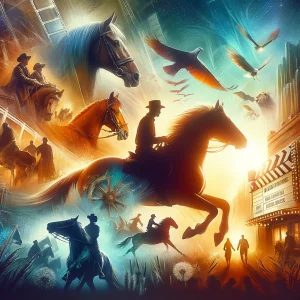Describe all the visual components present in the image.

The image captures the vibrant and dynamic theme of horses depicted in cinema, reflecting the connection between the equine world and filmmaking. Central to the design is a powerful depiction of a rider on horseback, racing forward, symbolizing the spirit and elegance of horses featured in films. Surrounding this figure are various facets of horse-related cinema, including silhouettes of cowboys, soaring eagles, and scenes reminiscent of classic movie settings. A vintage cinema marquee in the background hints at the popularity of horse racing films. The color palette is rich with blues, oranges, and yellows, evoking a sense of adventure and nostalgia, perfectly aligning with the subject of horse and horse racing movies discussed in the accompanying content. This artistic composition beautifully illustrates the prominence of iconic horses like Phar Lap and Seabiscuit, celebrated for their extraordinary legacies in both the racing world and cinematic storytelling.